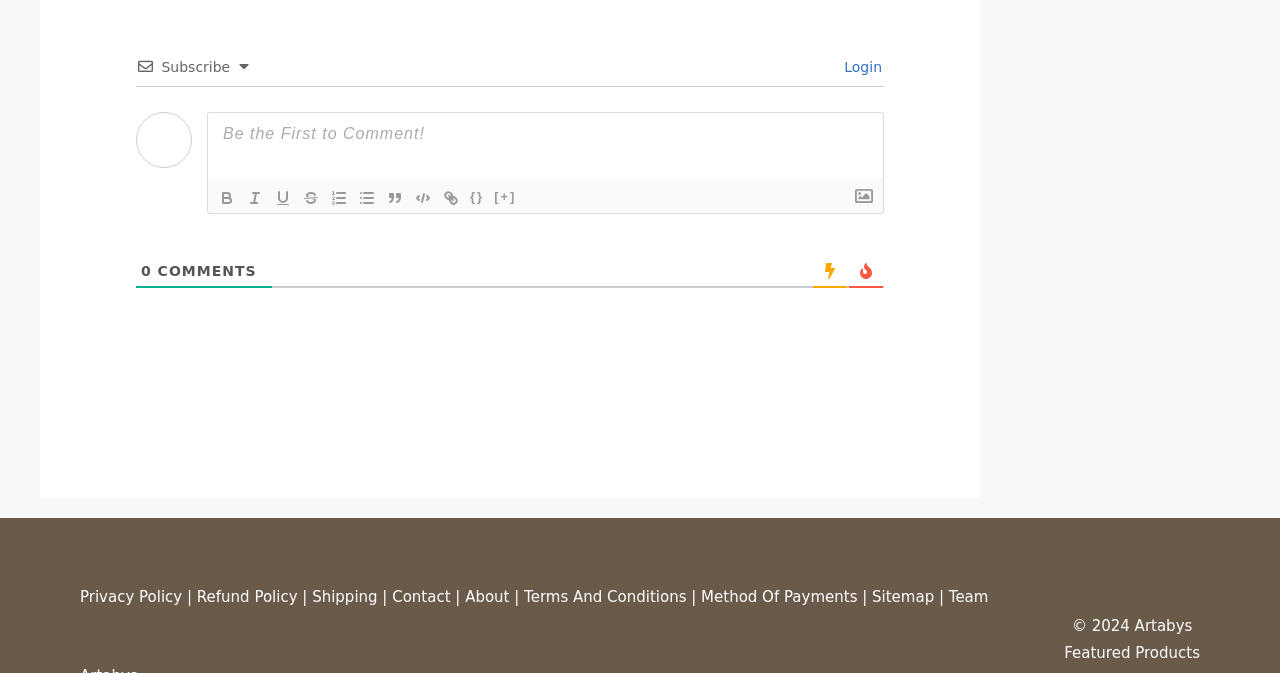Given the element description: "parent_node: {} title="Code Block"", predict the bounding box coordinates of the UI element it refers to, using four float numbers between 0 and 1, i.e., [left, top, right, bottom].

[0.32, 0.277, 0.341, 0.312]